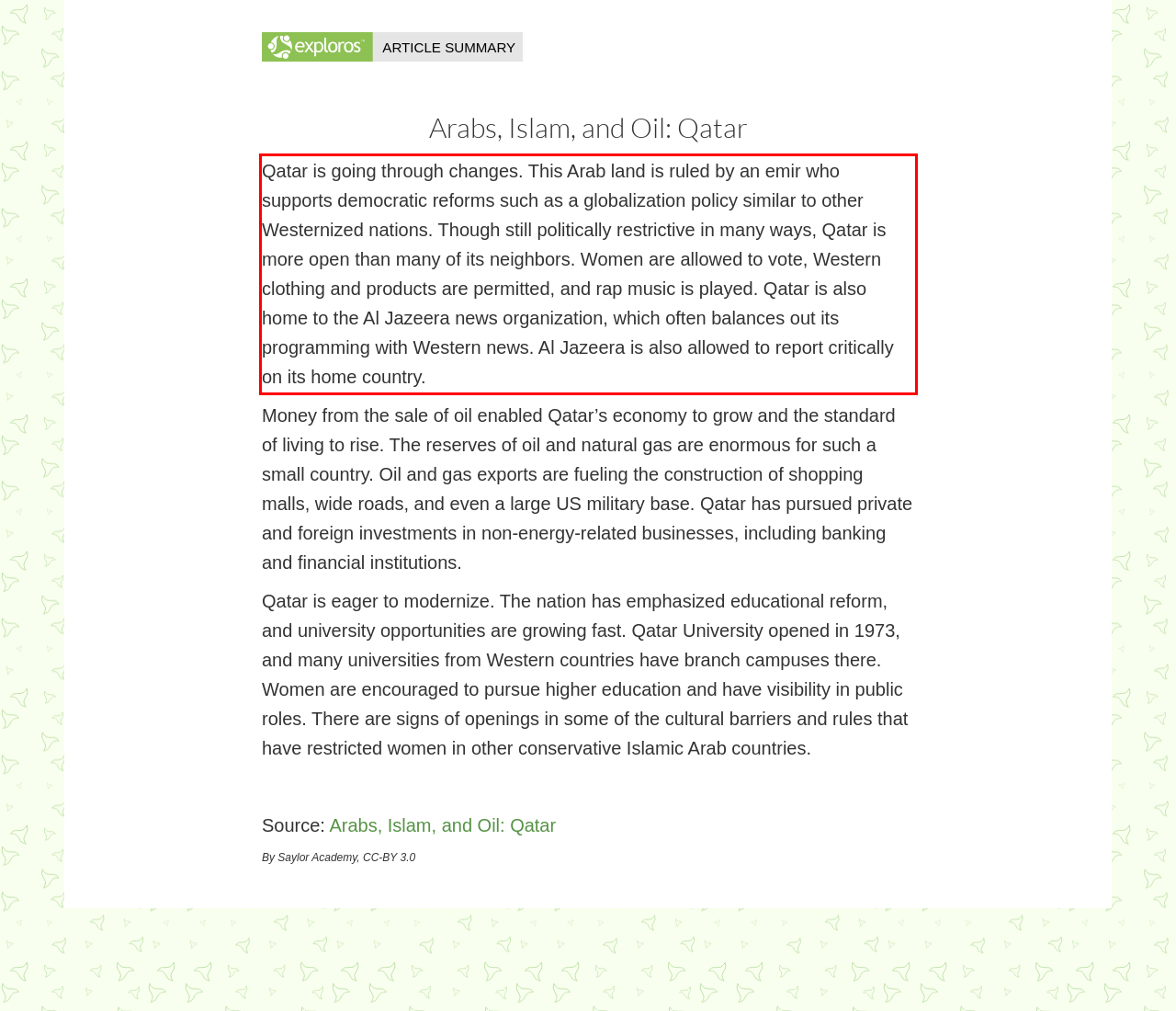You are presented with a screenshot containing a red rectangle. Extract the text found inside this red bounding box.

Qatar is going through changes. This Arab land is ruled by an emir who supports democratic reforms such as a globalization policy similar to other Westernized nations. Though still politically restrictive in many ways, Qatar is more open than many of its neighbors. Women are allowed to vote, Western clothing and products are permitted, and rap music is played. Qatar is also home to the Al Jazeera news organization, which often balances out its programming with Western news. Al Jazeera is also allowed to report critically on its home country.